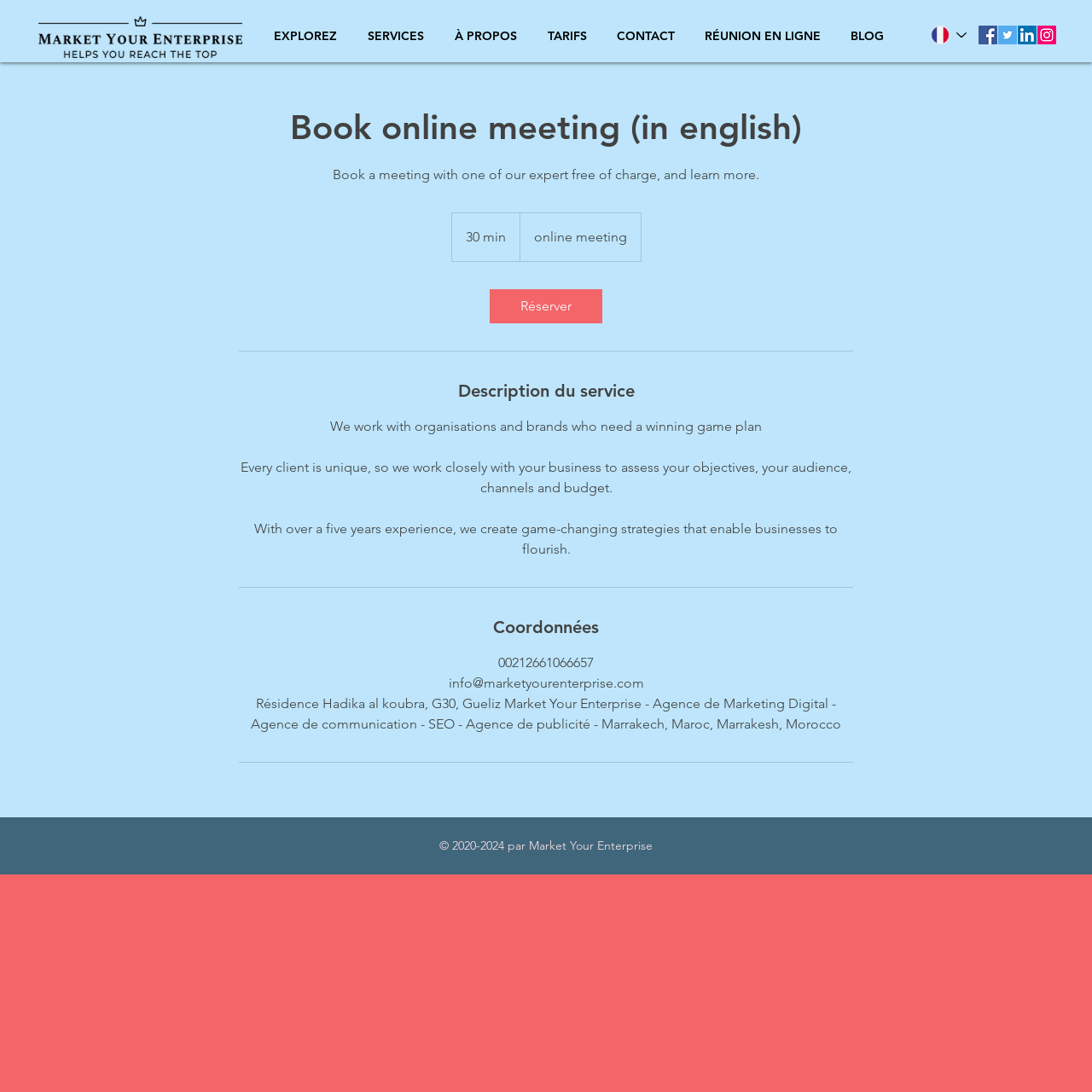Please pinpoint the bounding box coordinates for the region I should click to adhere to this instruction: "Contact us".

[0.551, 0.016, 0.632, 0.05]